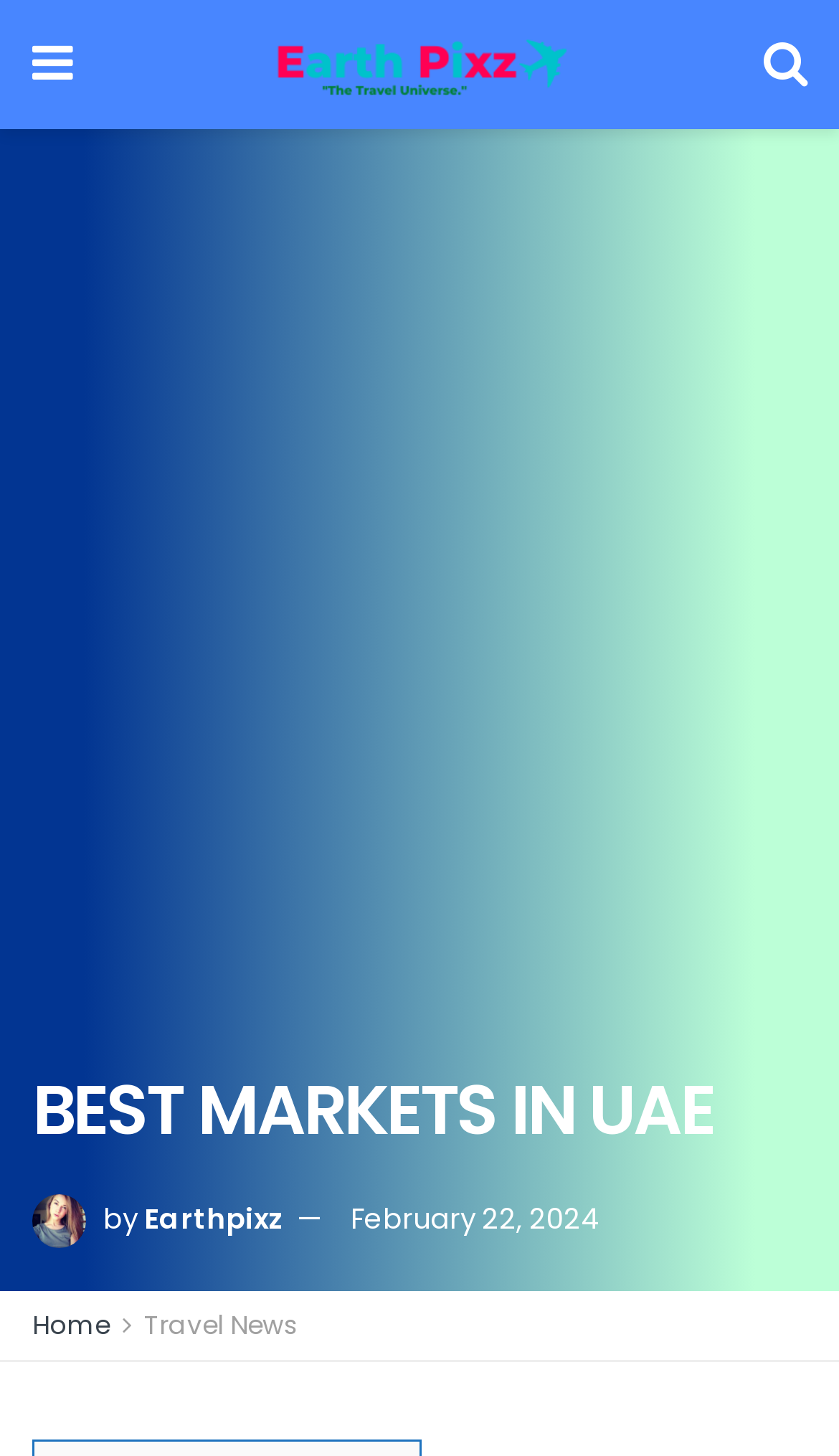Using the provided element description "February 22, 2024", determine the bounding box coordinates of the UI element.

[0.418, 0.823, 0.715, 0.851]